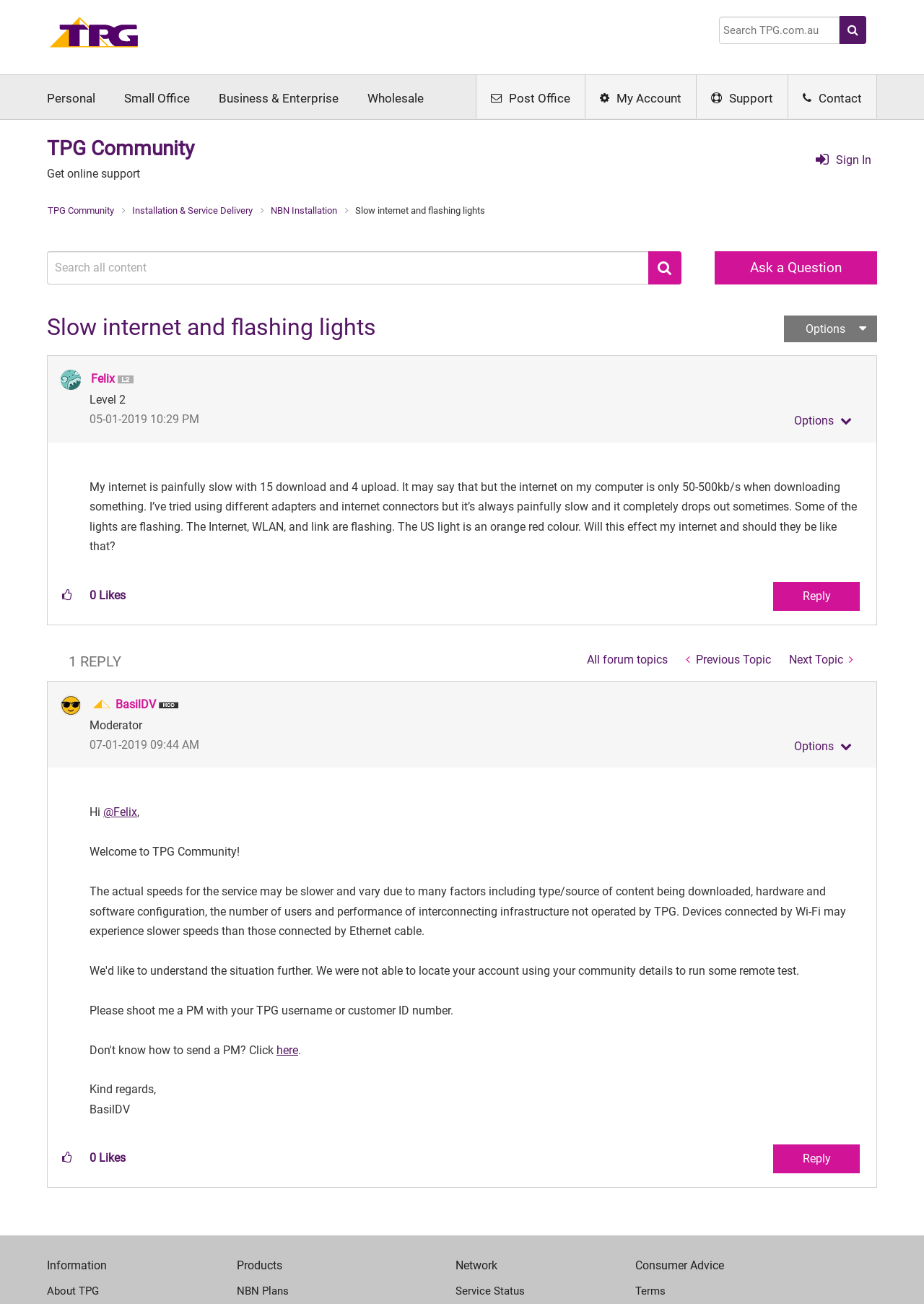Using the image as a reference, answer the following question in as much detail as possible:
What is the topic of the current discussion?

The topic of the current discussion can be found in the heading element that says 'Slow internet and flashing lights', which is located below the breadcrumbs navigation.